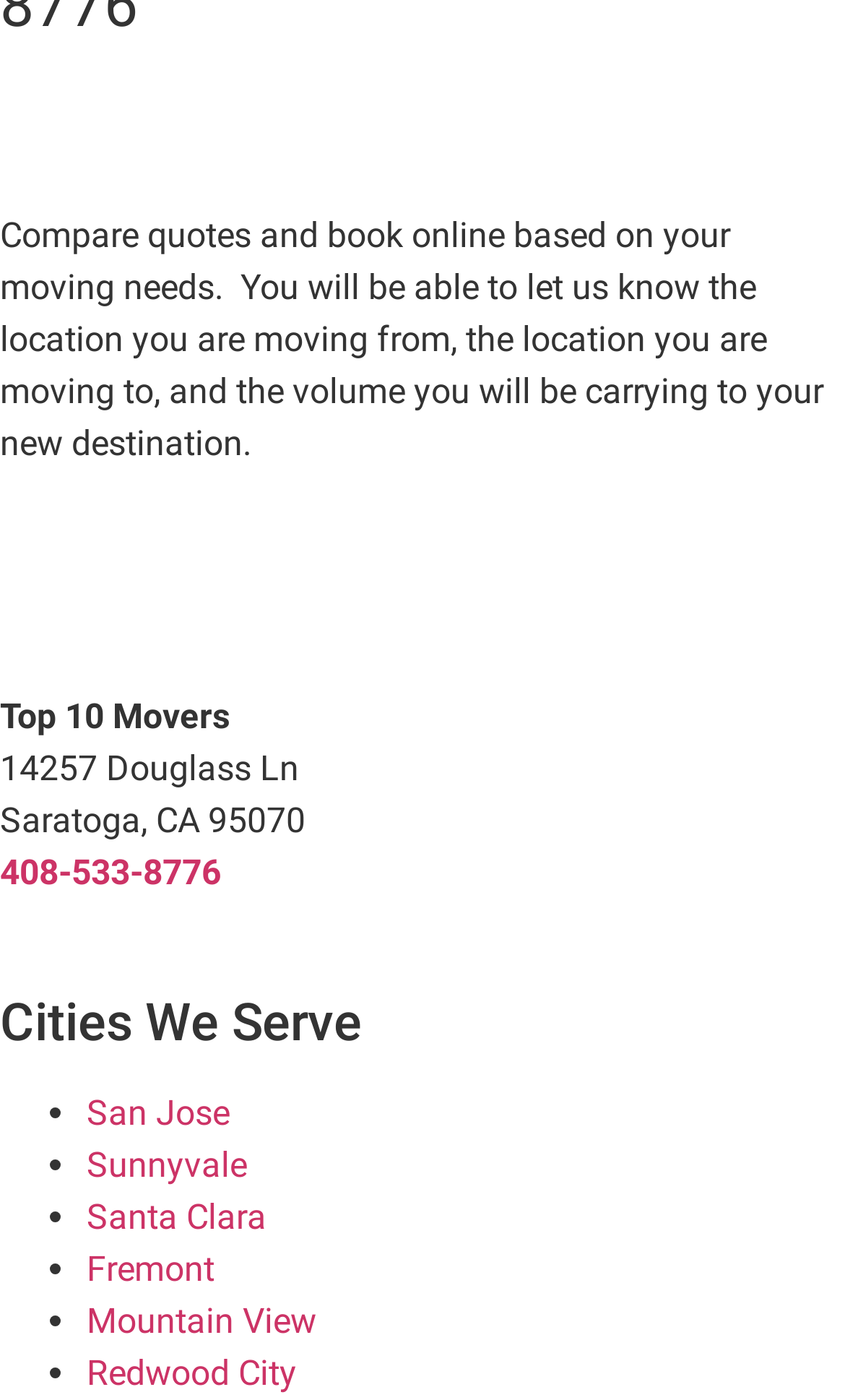Please identify the bounding box coordinates of the area I need to click to accomplish the following instruction: "Go to home".

None